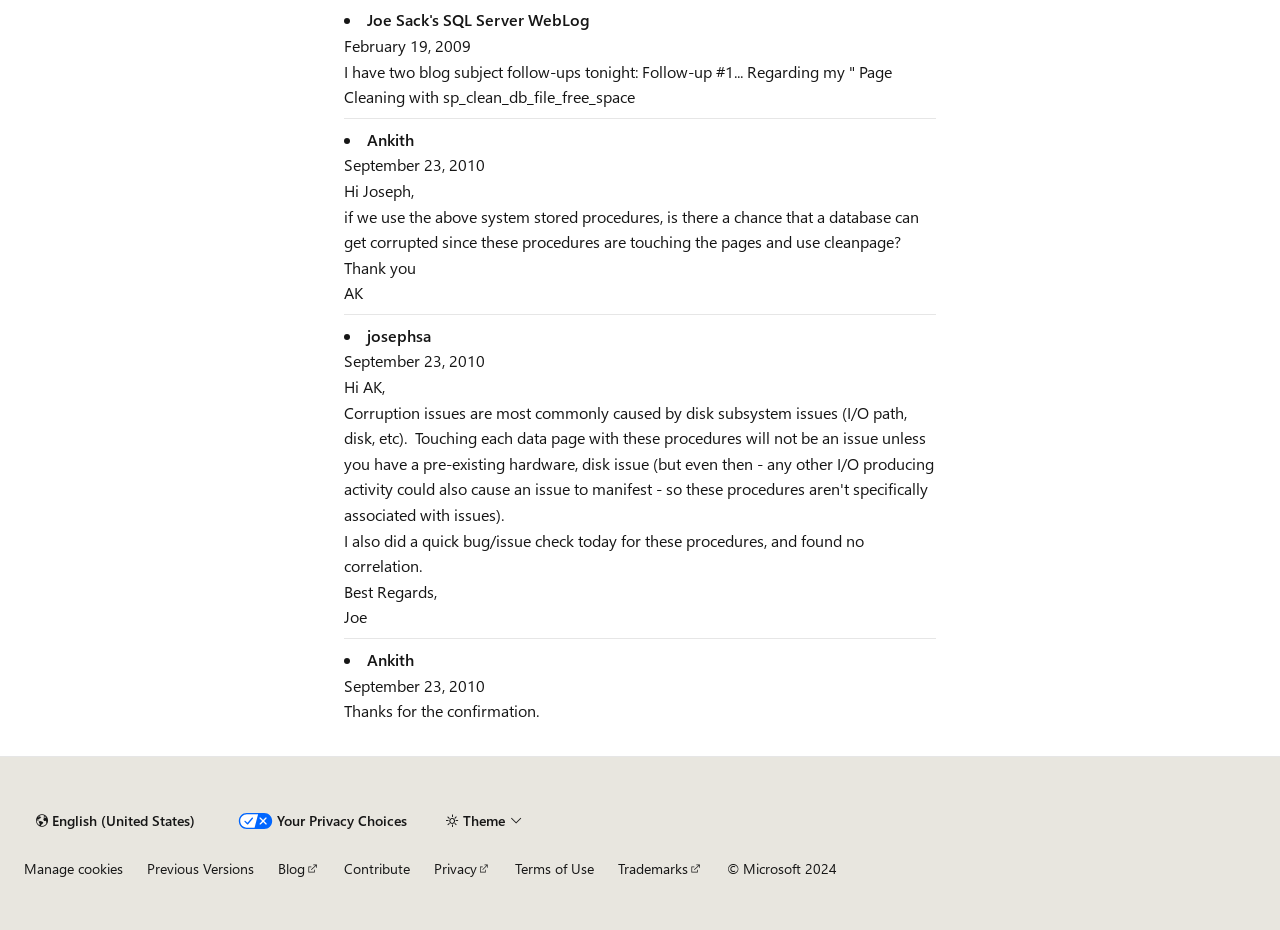Identify the bounding box coordinates of the clickable region to carry out the given instruction: "Manage cookies".

[0.019, 0.926, 0.096, 0.943]